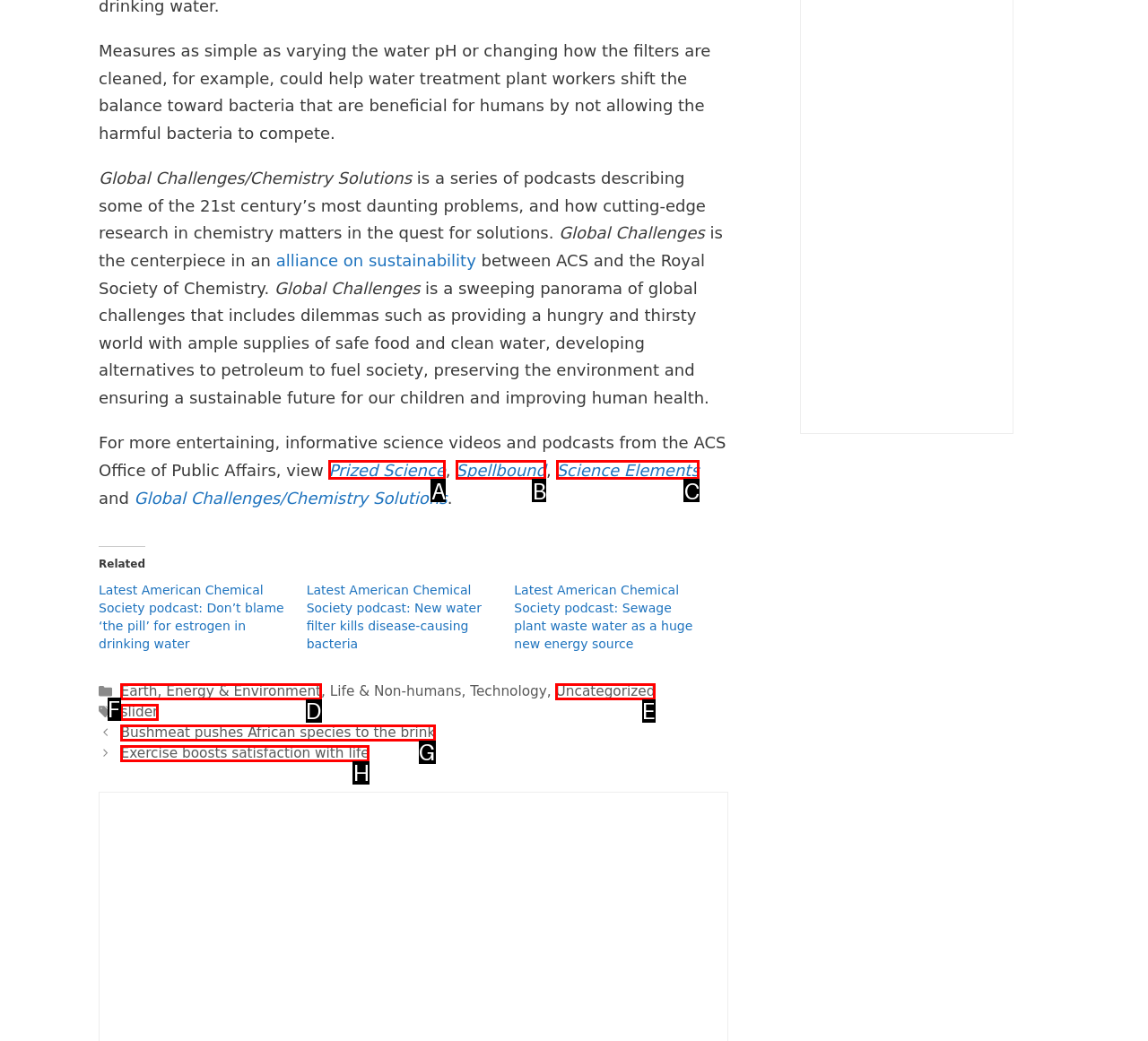Select the letter of the option that corresponds to: Earth, Energy & Environment
Provide the letter from the given options.

D